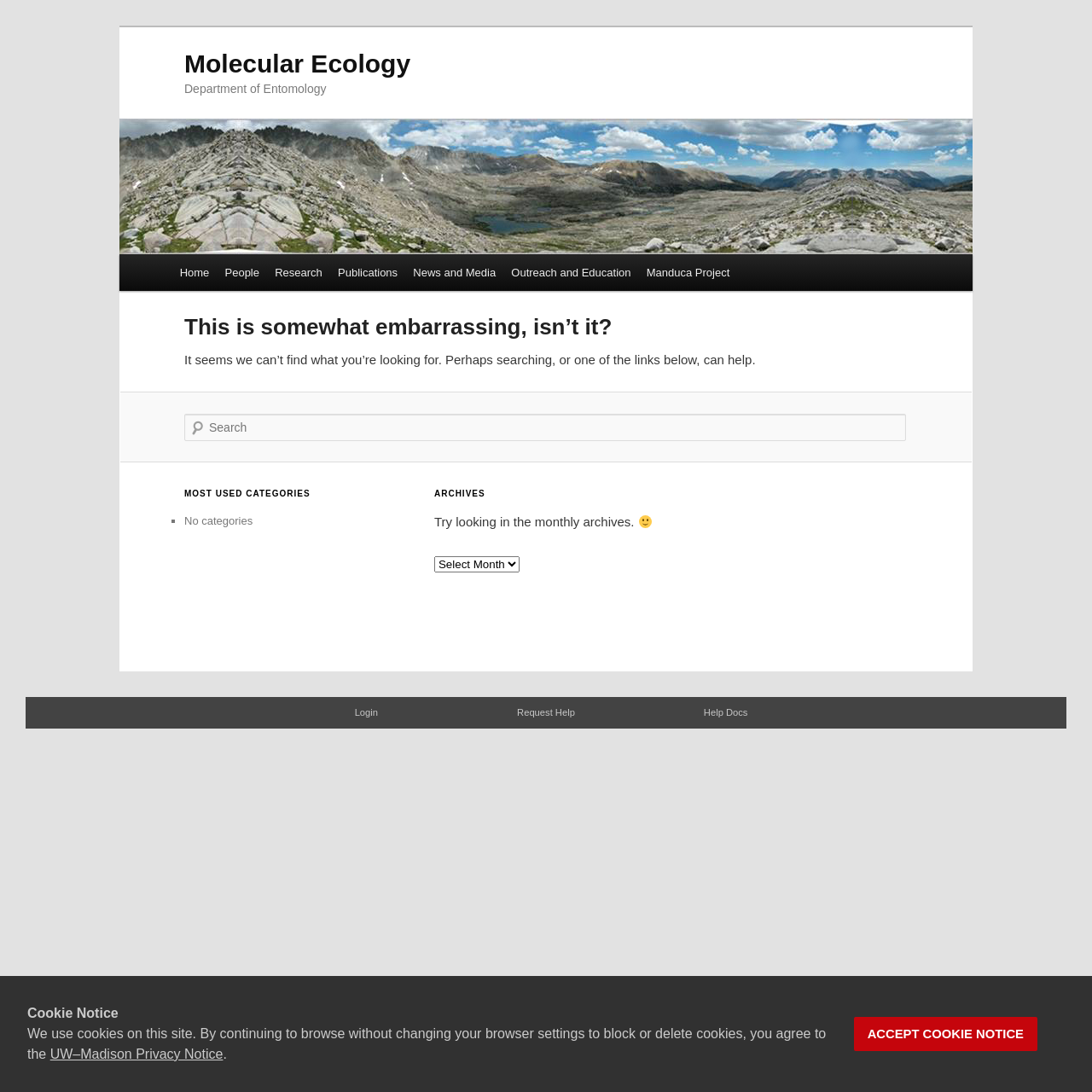Refer to the element description Outreach and Education and identify the corresponding bounding box in the screenshot. Format the coordinates as (top-left x, top-left y, bottom-right x, bottom-right y) with values in the range of 0 to 1.

[0.464, 0.233, 0.588, 0.266]